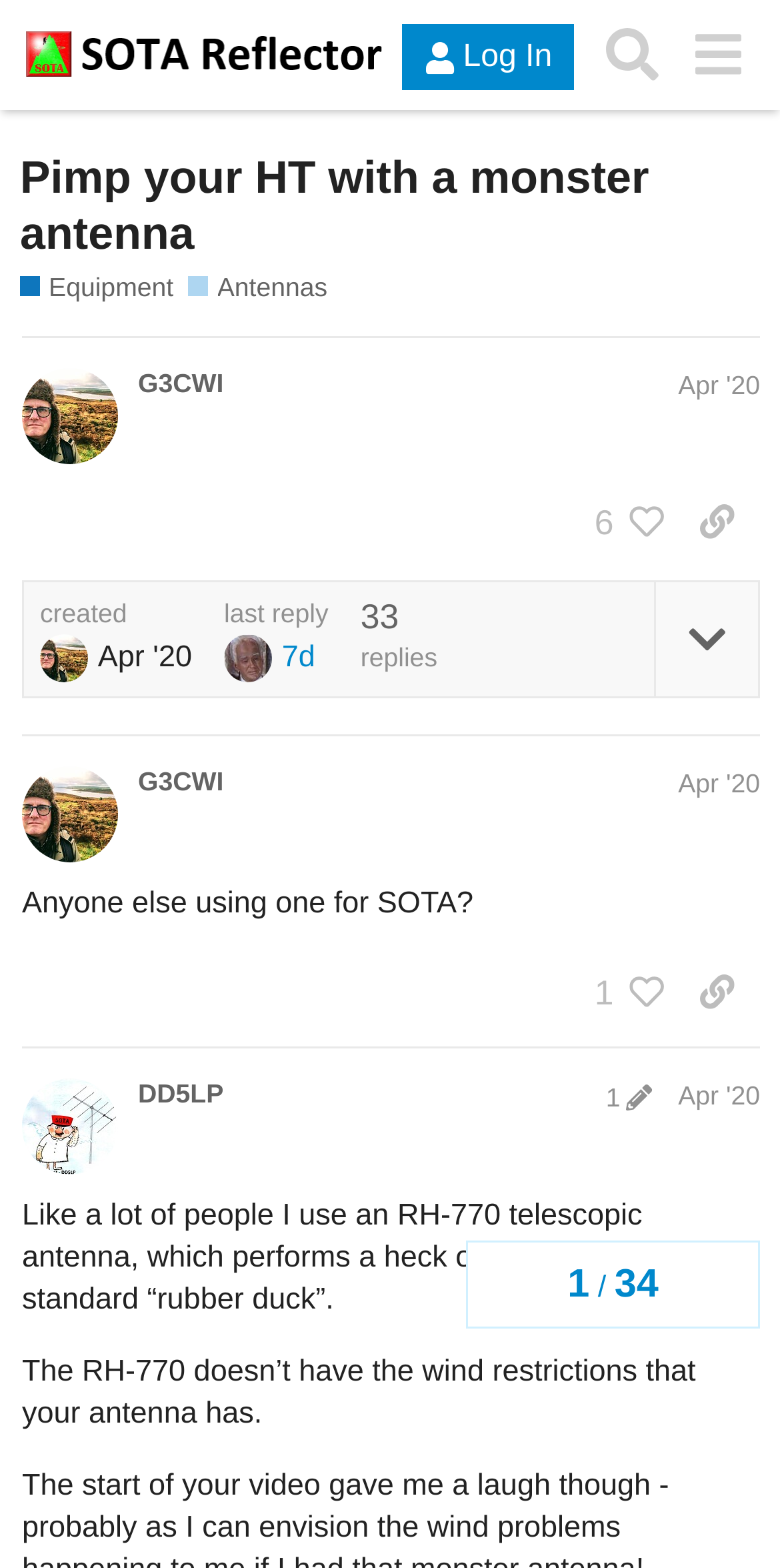Locate the bounding box coordinates of the element's region that should be clicked to carry out the following instruction: "View topic details". The coordinates need to be four float numbers between 0 and 1, i.e., [left, top, right, bottom].

[0.838, 0.372, 0.972, 0.444]